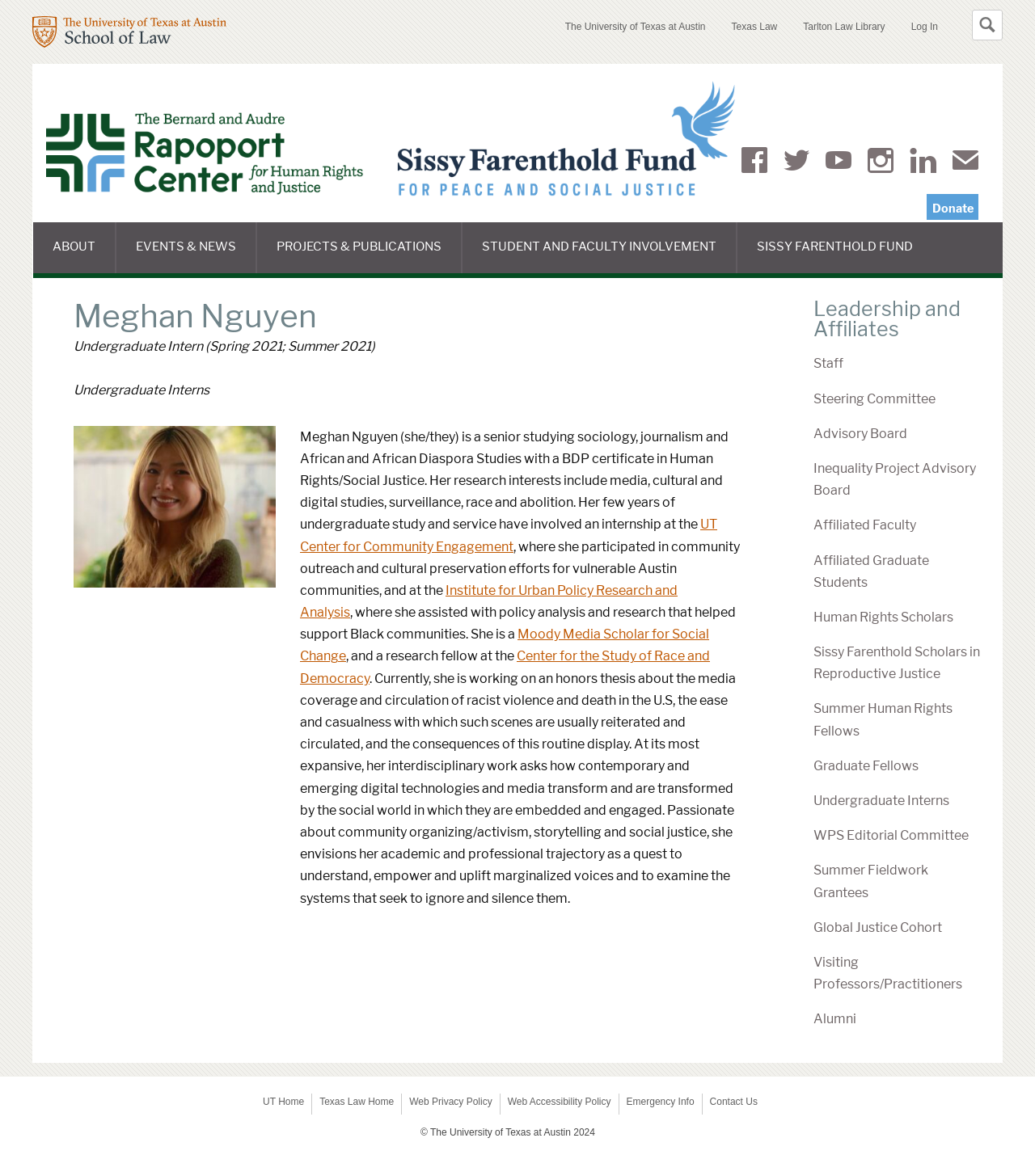Locate the bounding box coordinates of the area that needs to be clicked to fulfill the following instruction: "Visit The University of Texas at Austin". The coordinates should be in the format of four float numbers between 0 and 1, namely [left, top, right, bottom].

[0.546, 0.018, 0.682, 0.027]